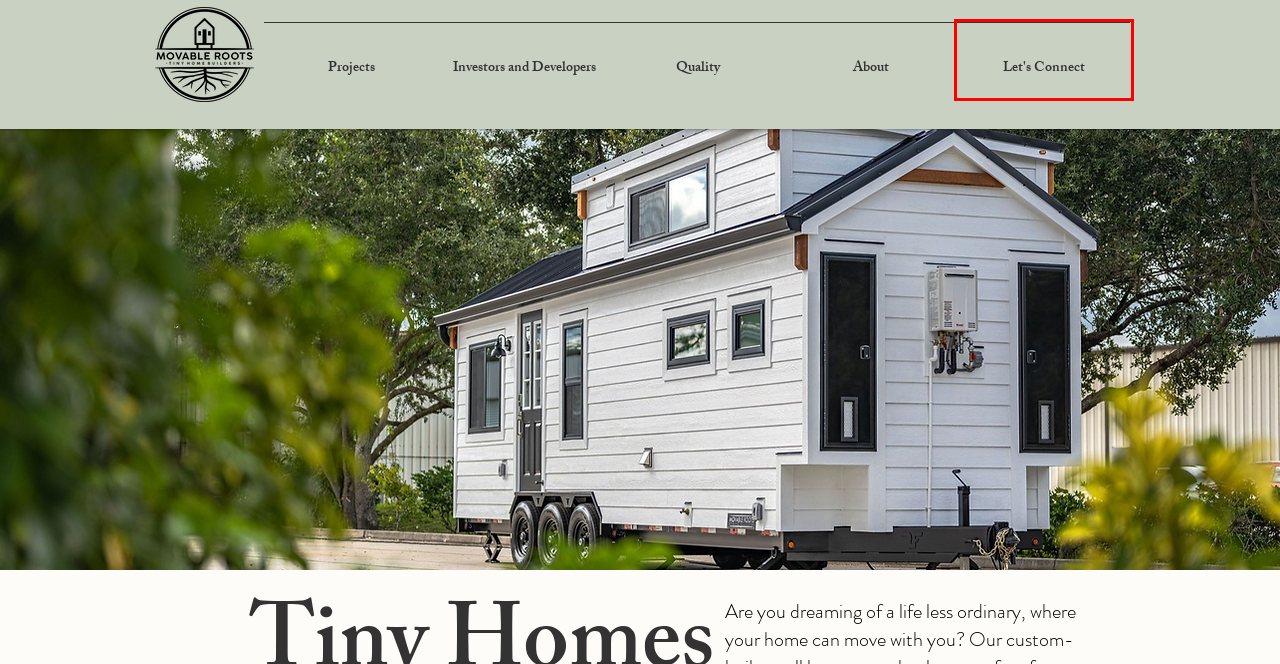You’re provided with a screenshot of a webpage that has a red bounding box around an element. Choose the best matching webpage description for the new page after clicking the element in the red box. The options are:
A. Tiny Home on Wheels | Custom Tiny Homes | United States
B. Custom Tiny Home | Movable Home | United States
C. Luxury Tiny Homes | Contact Us | Movable Roots
D. Farmhouse | Custom Built Tiny Home | United States
E. Tiny Homes | Custom Vargas Tiny Home | United States
F. Movable Roots | Custom Tiny Homes | United States
G. Tiny Homes | Custom Tiny Homes | Movable Roots
H. Custom Elmore | Tiny Home | Movable Roots

C